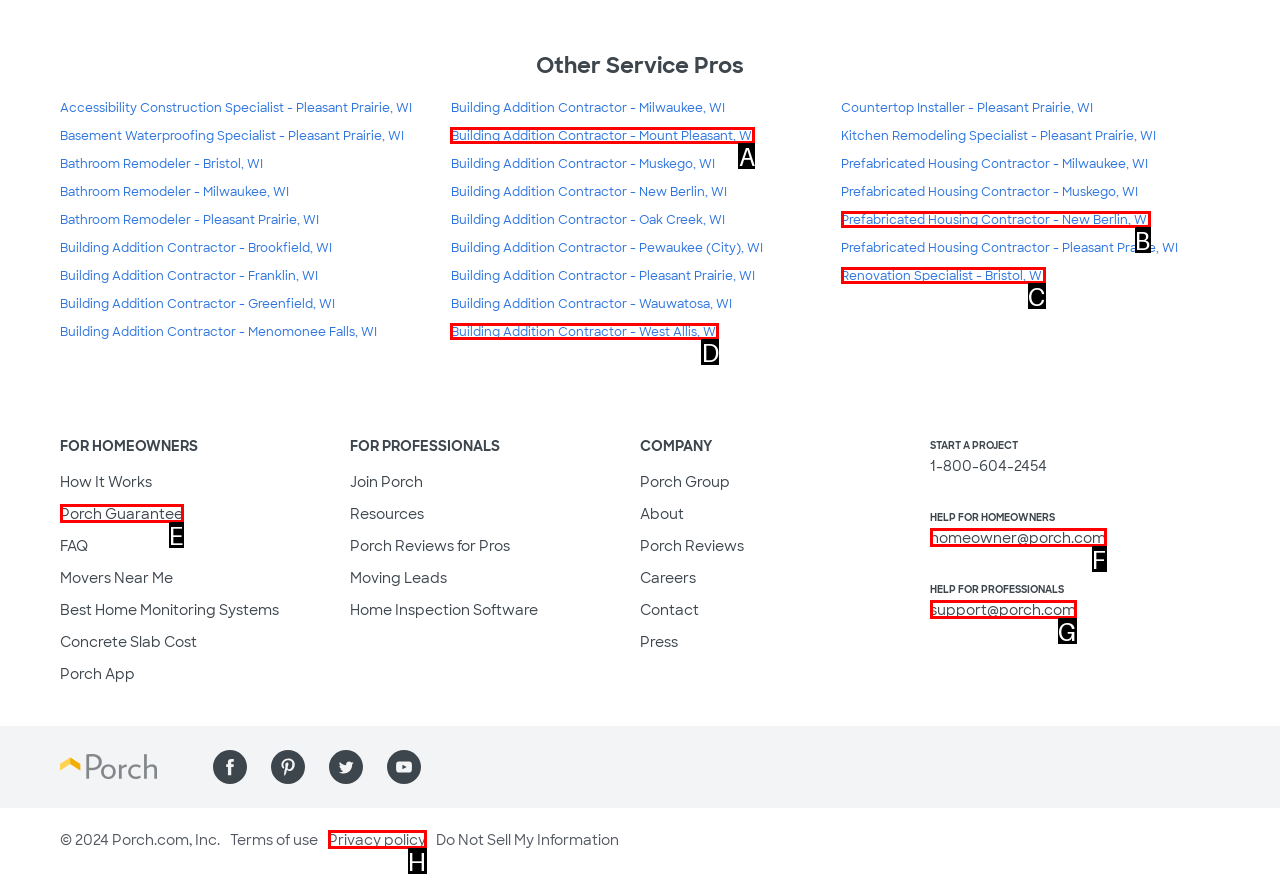Based on the description: support@porch.com, find the HTML element that matches it. Provide your answer as the letter of the chosen option.

G